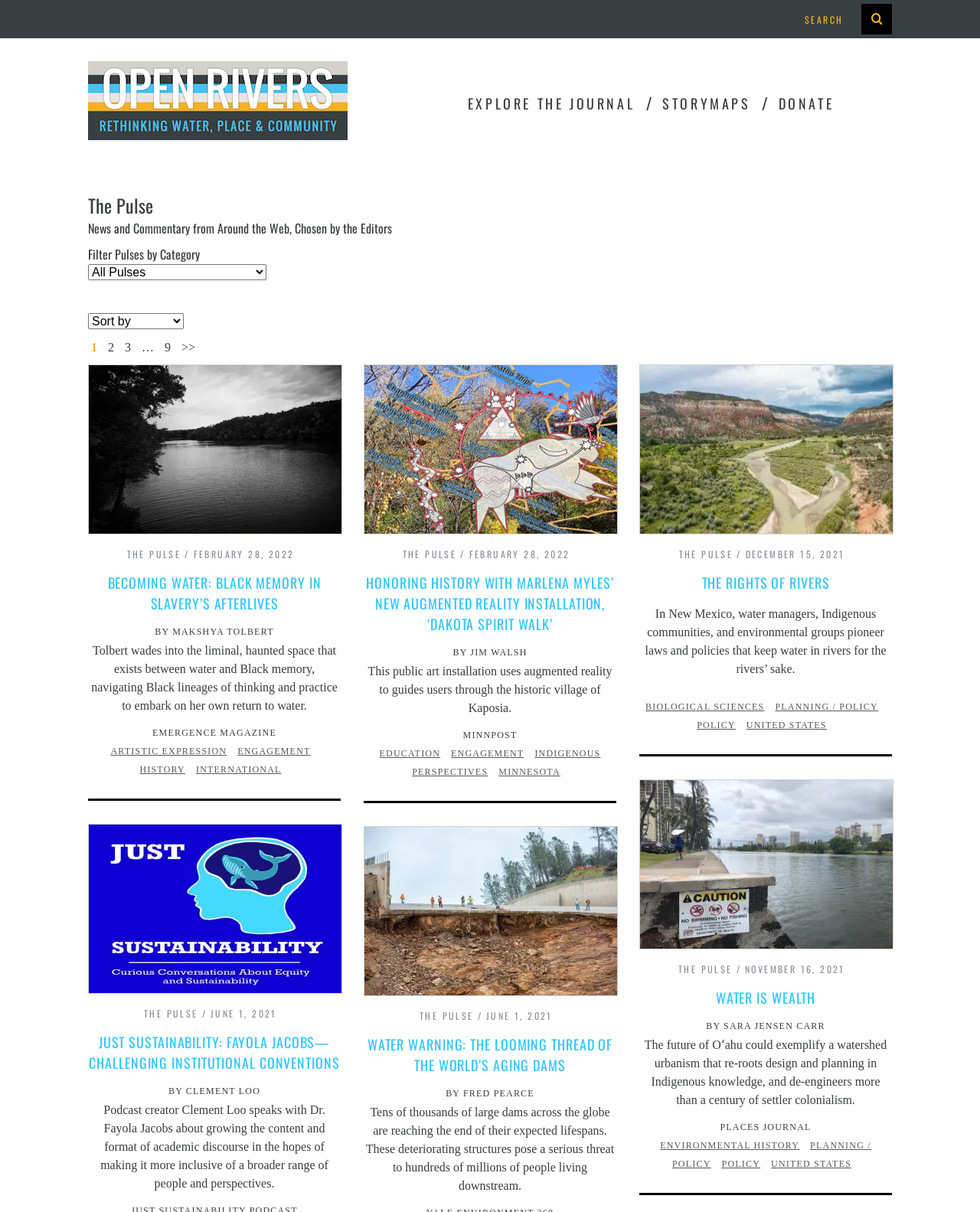What is the category of the article 'BECOMING WATER: BLACK MEMORY IN SLAVERY’S AFTERLIVES'?
Please answer the question as detailed as possible.

I found the answer by looking at the links below the article 'BECOMING WATER: BLACK MEMORY IN SLAVERY’S AFTERLIVES', and one of the links is 'ARTISTIC EXPRESSION', which suggests that it is the category of the article.